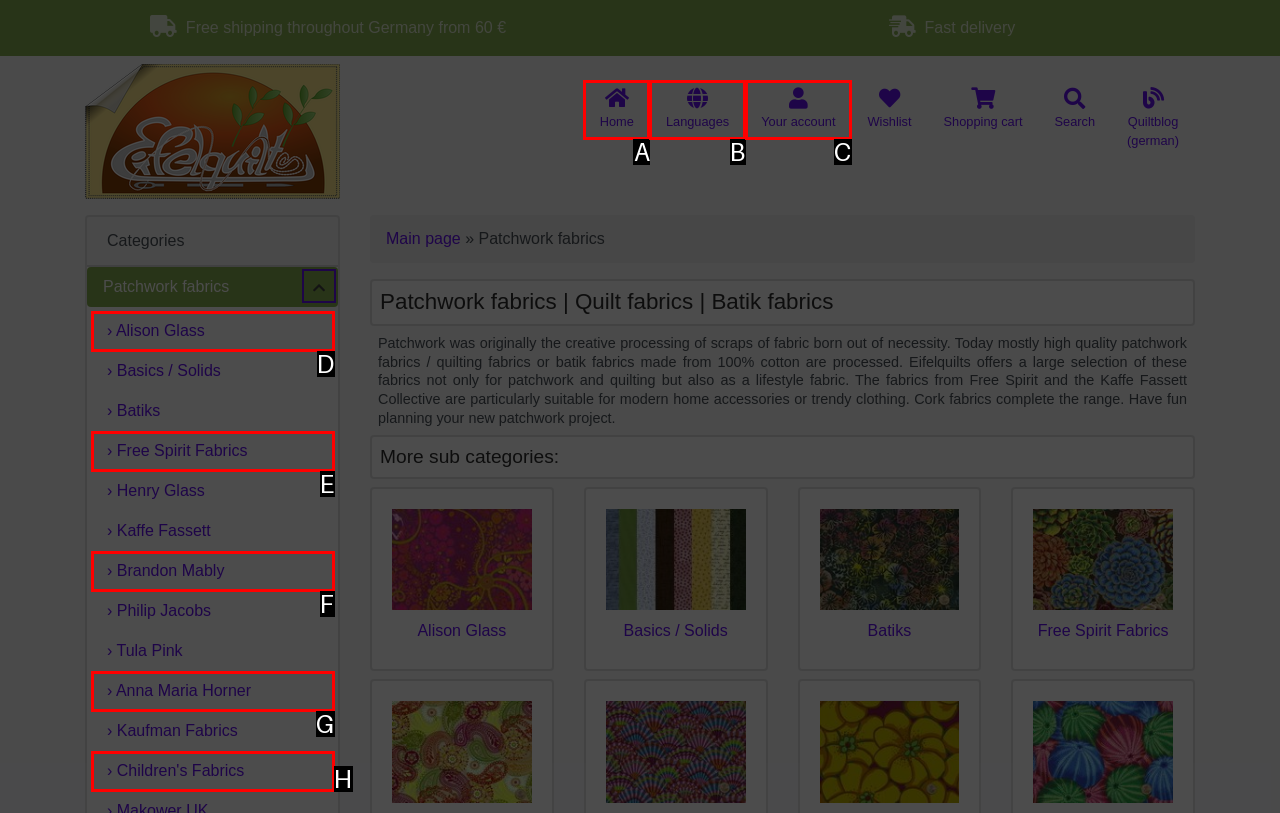Choose the HTML element that corresponds to the description: Your account
Provide the answer by selecting the letter from the given choices.

C